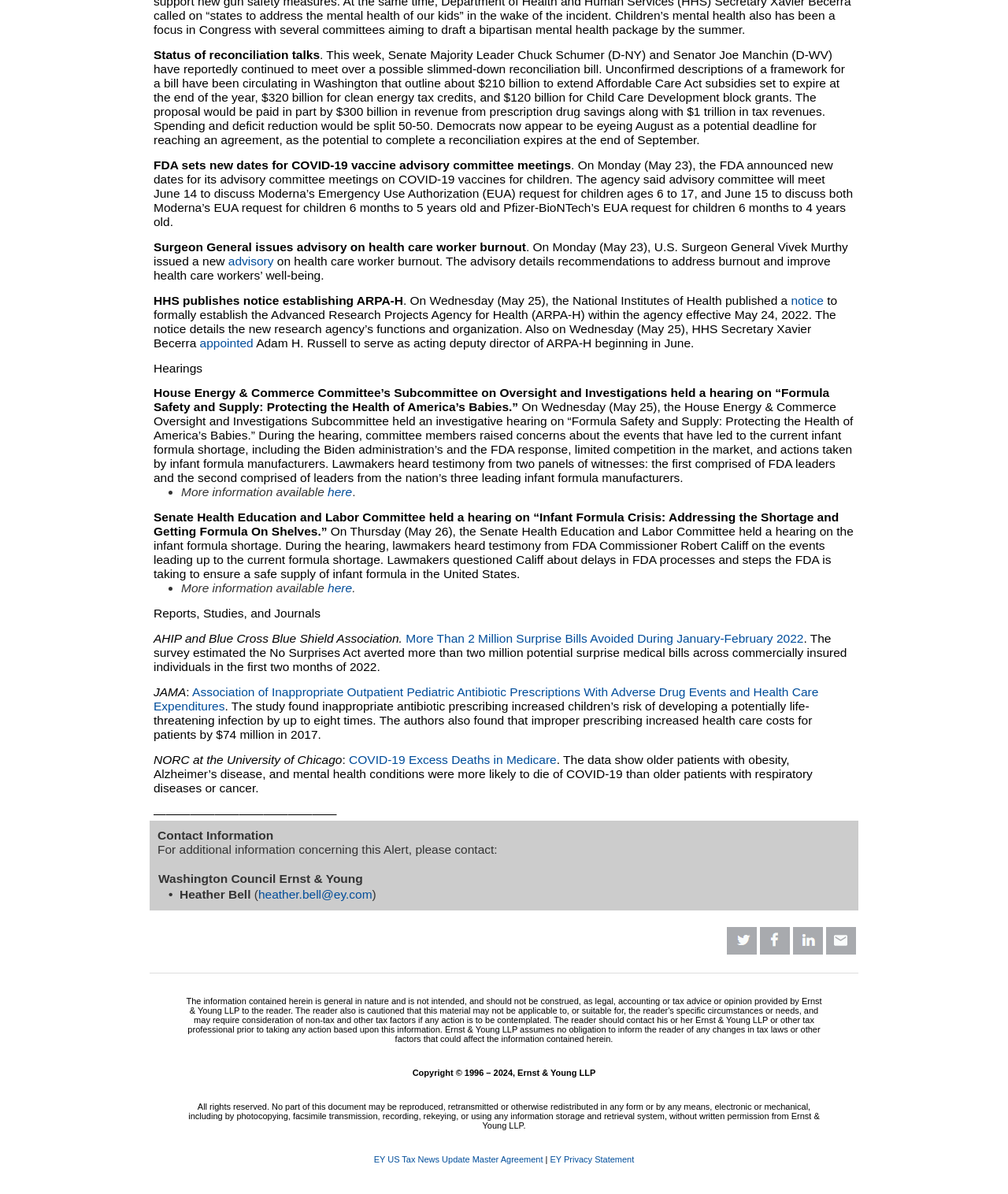Using the element description: "here", determine the bounding box coordinates. The coordinates should be in the format [left, top, right, bottom], with values between 0 and 1.

[0.325, 0.487, 0.349, 0.498]